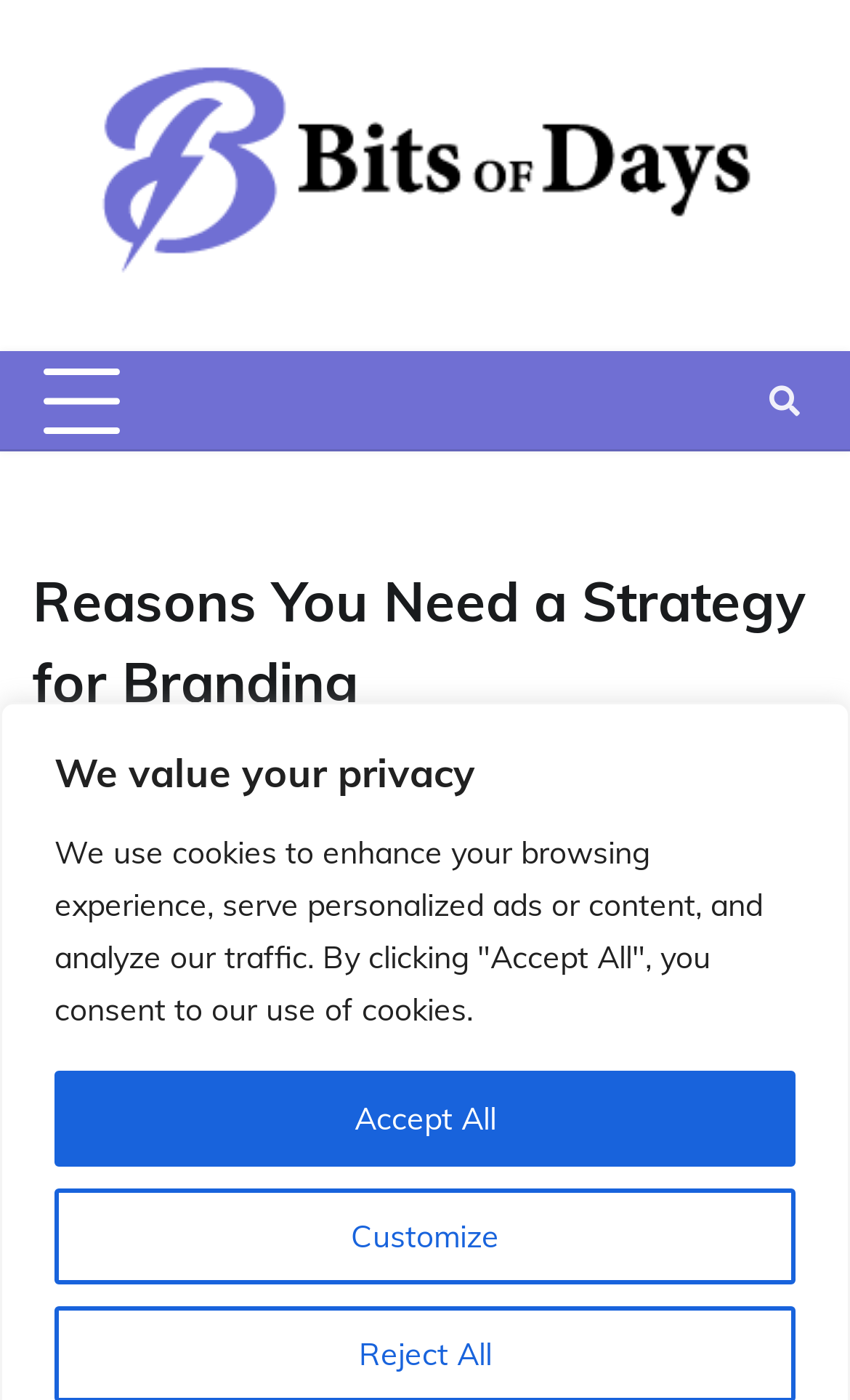Generate a detailed explanation of the webpage's features and information.

The webpage appears to be a blog post titled "Reasons You Need a Strategy for Branding" on the website "Bits Of Days". At the top left of the page, there is a logo of "Bits Of Days" accompanied by a link to the website's homepage. 

Below the logo, there is a header section that spans almost the entire width of the page. This section contains the title of the blog post, "Reasons You Need a Strategy for Branding", in a large font size. 

To the right of the title, there is a section that displays the post's metadata, including the date "February 18, 2021" and the author's name "Roger Walker". 

At the top right of the page, there is a button with a hamburger icon, which is likely a menu toggle button. 

Further down the page, there is a privacy notice section that takes up about half of the page's width. This section contains a heading "We value your privacy" and two buttons, "Customize" and "Accept All", which are likely related to cookie settings or data privacy preferences.